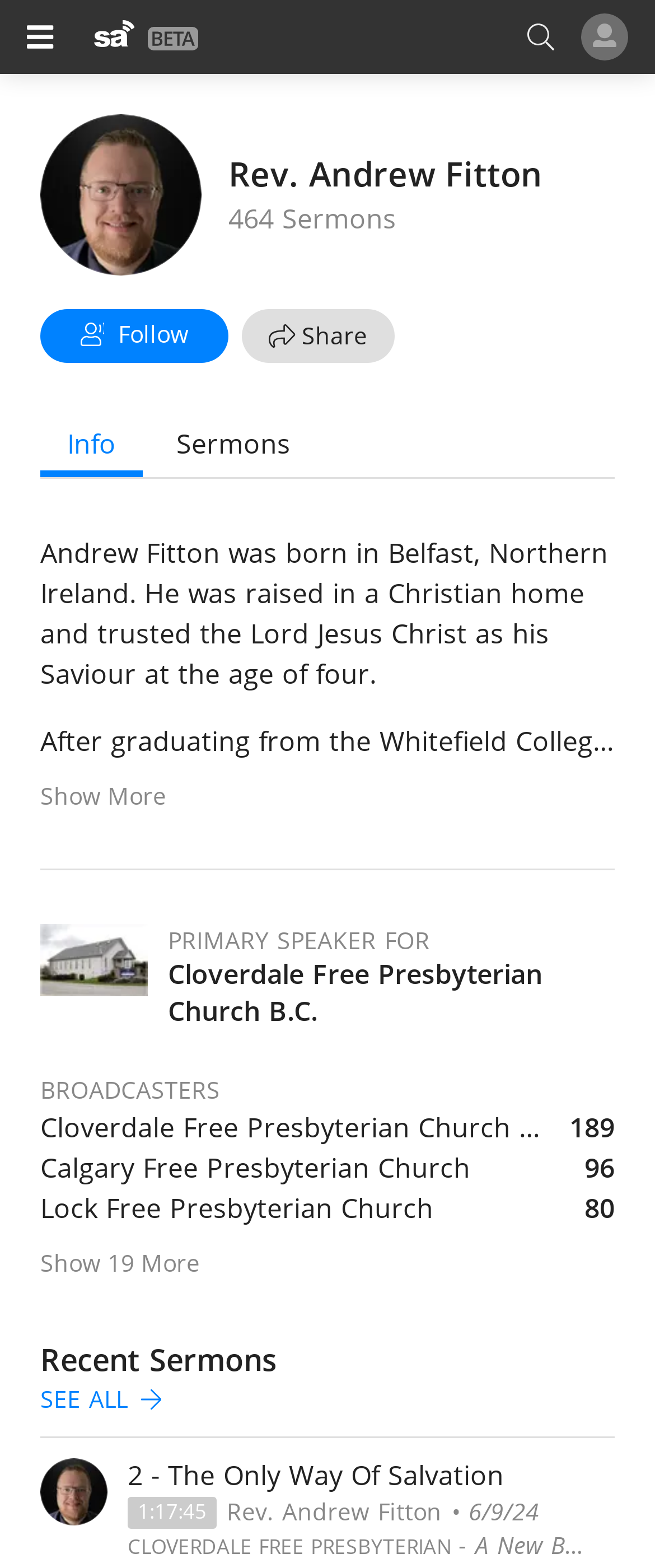What is Rev. Andrew Fitton's occupation?
Can you provide a detailed and comprehensive answer to the question?

Based on the webpage, Rev. Andrew Fitton is the minister of Cloverdale Free Presbyterian Church, which is indicated by the link 'Cloverdale Free Presbyterian Church B.C.' under 'PRIMARY SPEAKER FOR'.